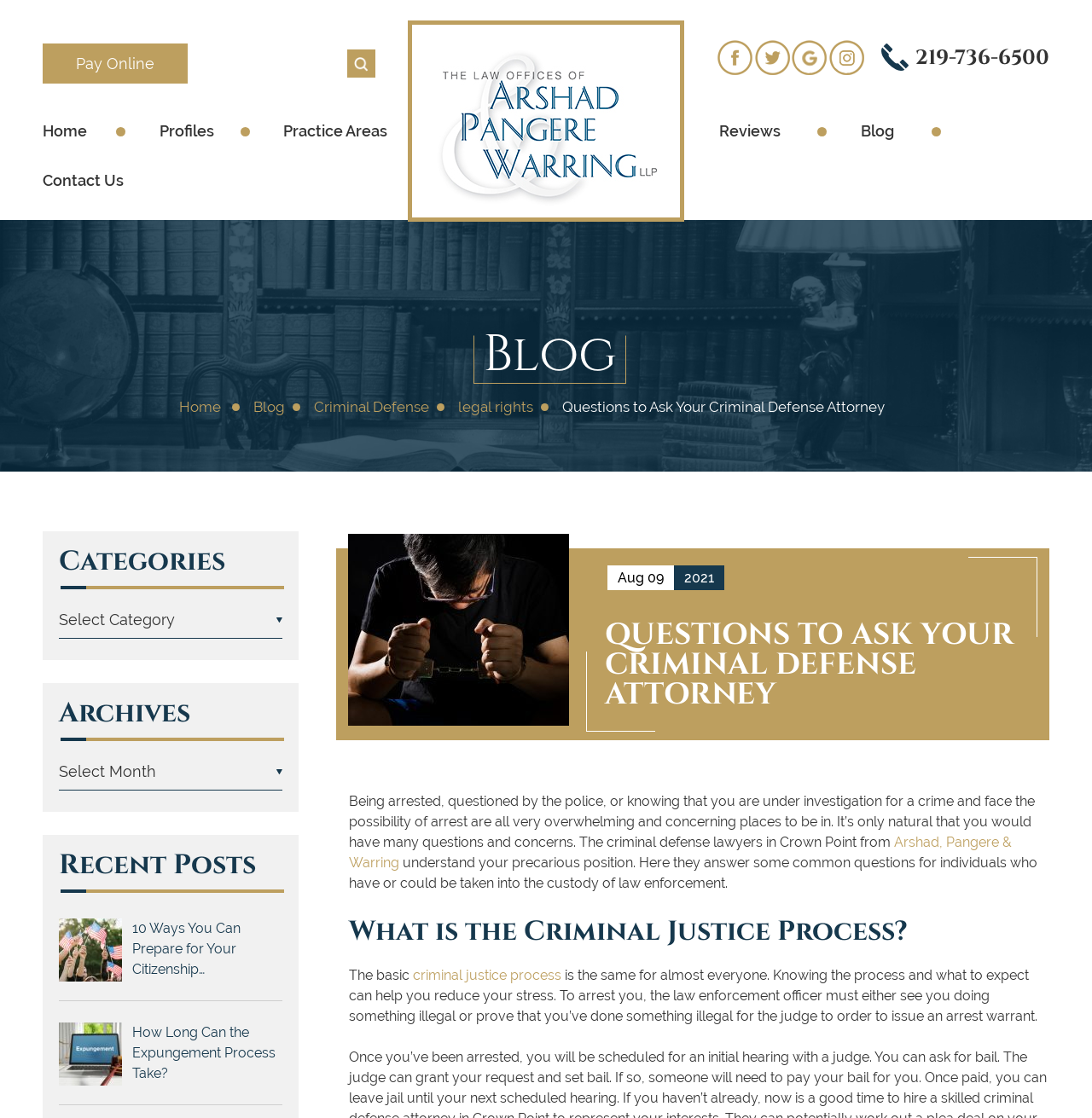Create a detailed description of the webpage's content and layout.

This webpage appears to be a blog post from a law firm, specifically discussing questions to ask a criminal defense attorney. At the top of the page, there is a logo and a navigation menu with links to various sections of the website, including "Home", "Profiles", "Practice Areas", "Reviews", "Blog", and "Contact Us". 

Below the navigation menu, there is a search bar with a search button and a clear button. On the right side of the search bar, there are social media links to Facebook, Twitter, Google+, and Instagram. 

The main content of the page starts with a heading "Questions to Ask Your Criminal Defense Attorney" followed by a brief introduction to the topic. The introduction is accompanied by an image on the left side. 

The page then answers several questions related to criminal defense, including "What is the Criminal Justice Process?" and provides explanations and links to relevant topics. There are also headings for "Categories", "Archives", and "Recent Posts" on the left side of the page, with dropdown menus and links to related articles.

In the "Recent Posts" section, there are links to two articles, "10 Ways You Can Prepare for Your Citizenship…" and "How Long Can the Expungement Process Take?", each with a brief title and an accompanying image.